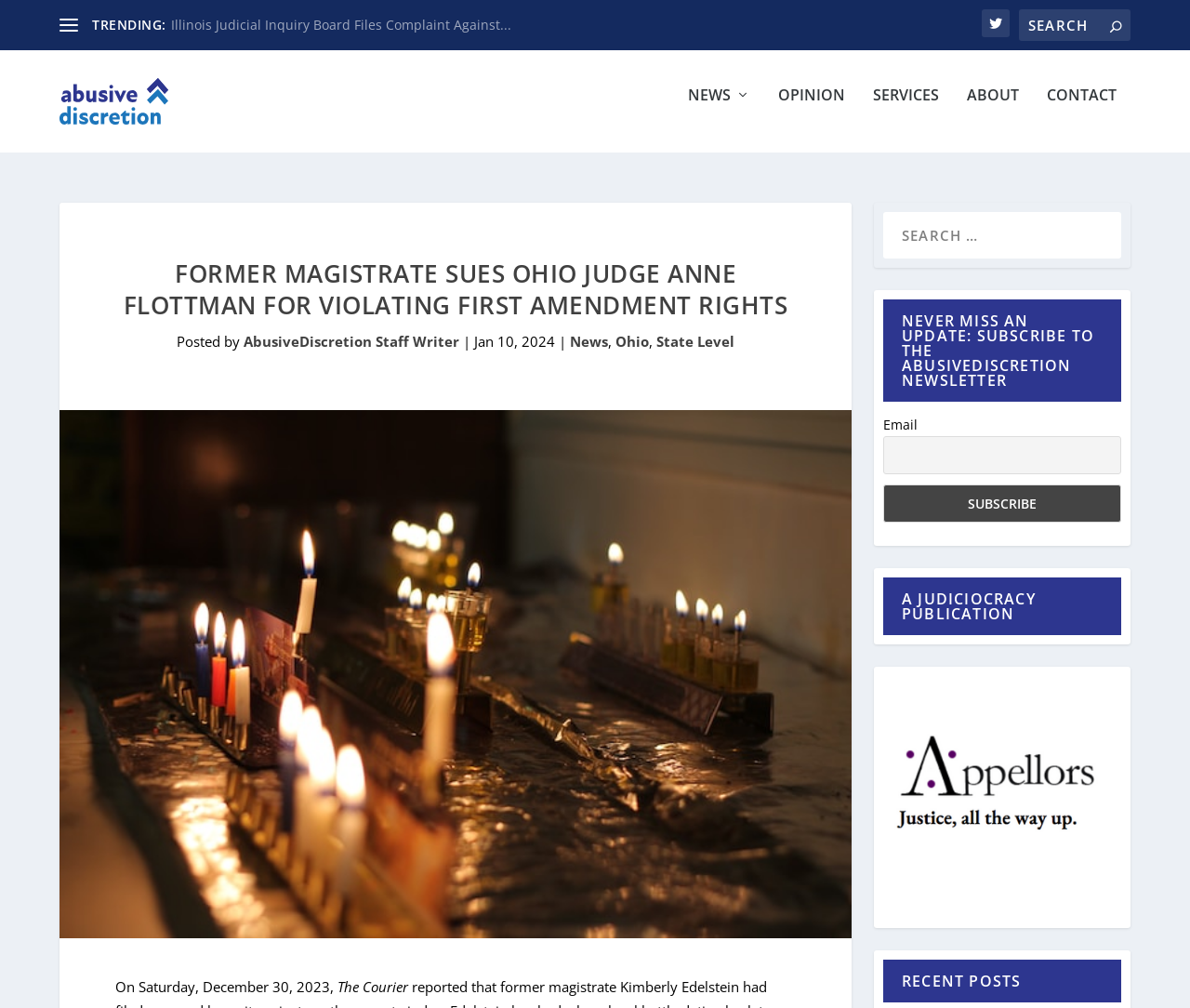What is the title or heading displayed on the webpage?

FORMER MAGISTRATE SUES OHIO JUDGE ANNE FLOTTMAN FOR VIOLATING FIRST AMENDMENT RIGHTS